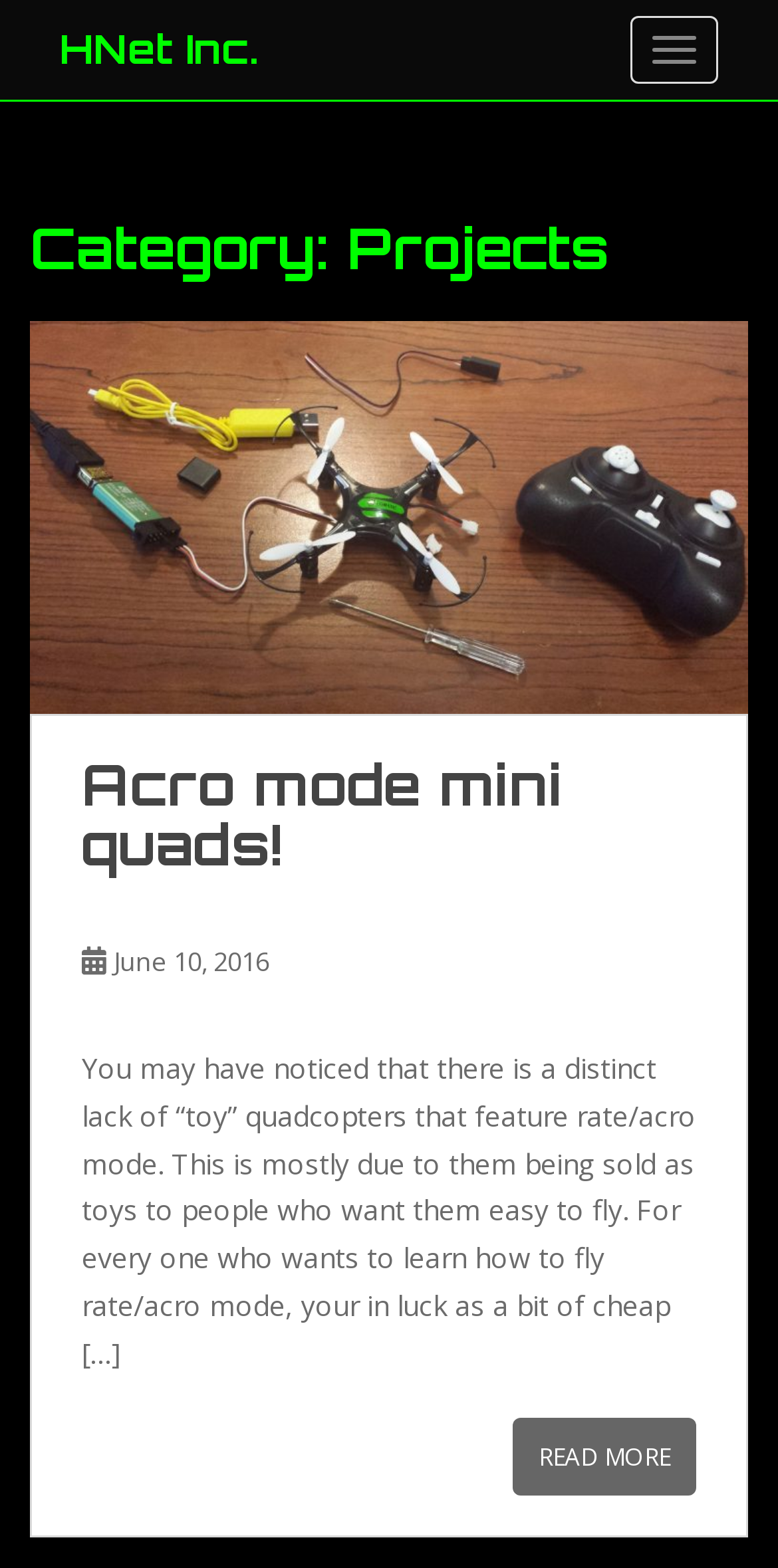How many links are there in the project description?
Using the information from the image, give a concise answer in one word or a short phrase.

2